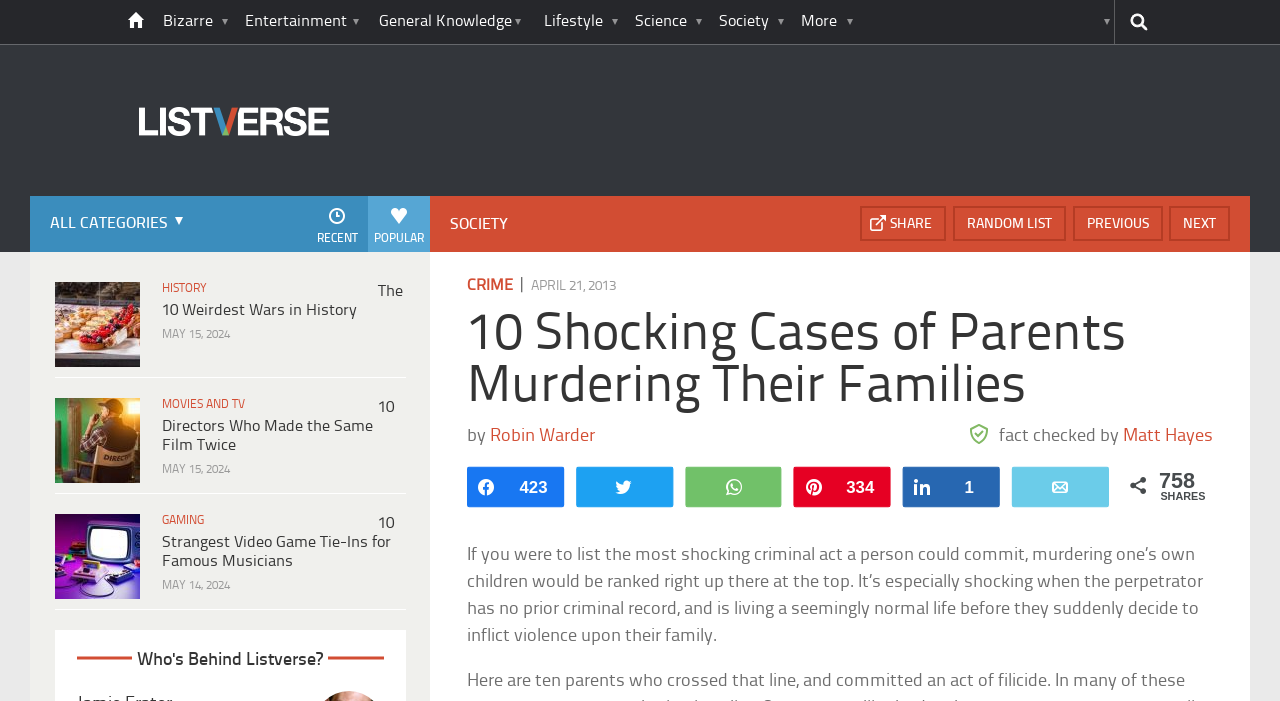Identify the main heading from the webpage and provide its text content.

10 Shocking Cases of Parents Murdering Their Families